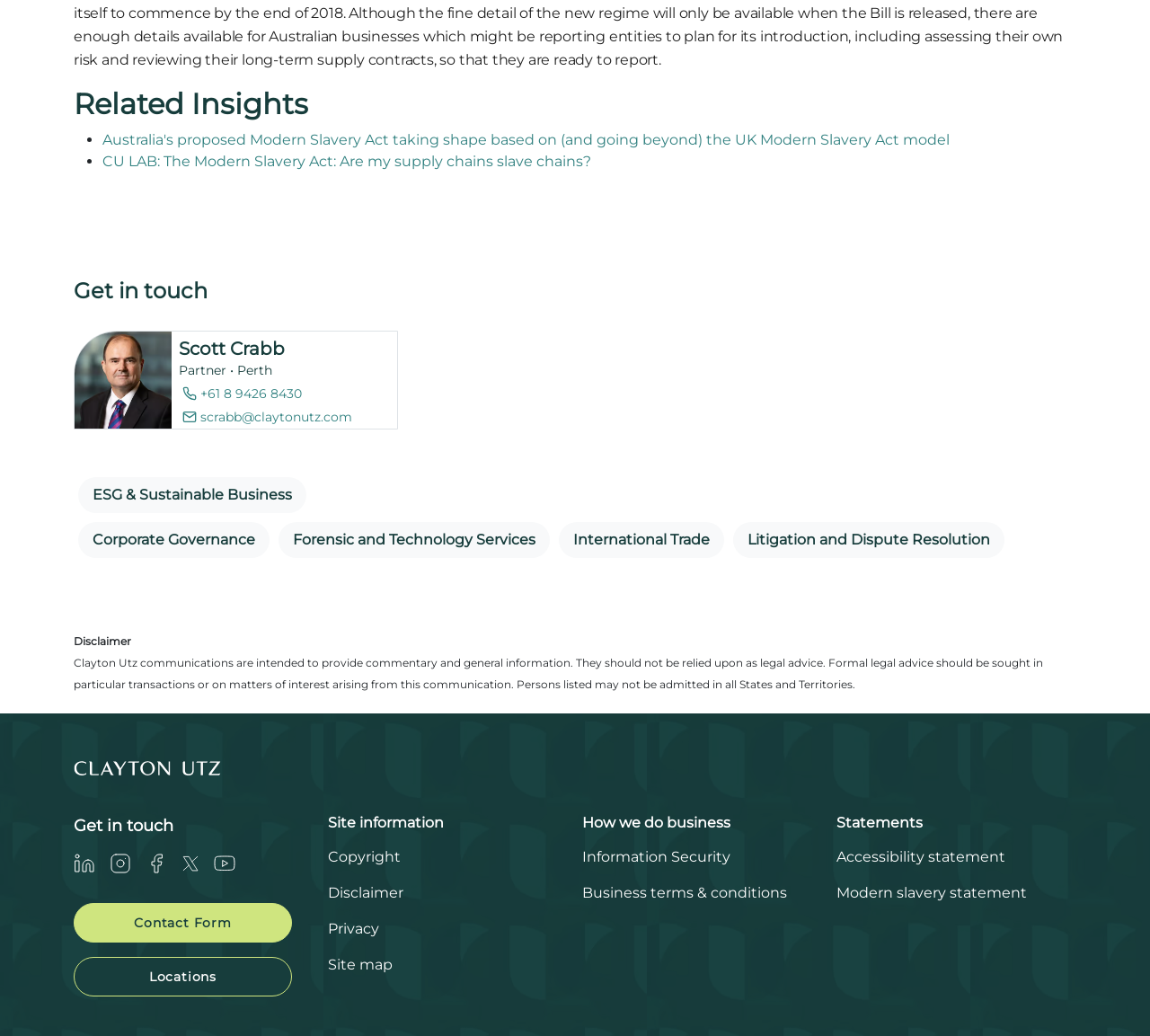Please specify the bounding box coordinates of the area that should be clicked to accomplish the following instruction: "Get in touch with Scott Crabb". The coordinates should consist of four float numbers between 0 and 1, i.e., [left, top, right, bottom].

[0.155, 0.324, 0.309, 0.35]